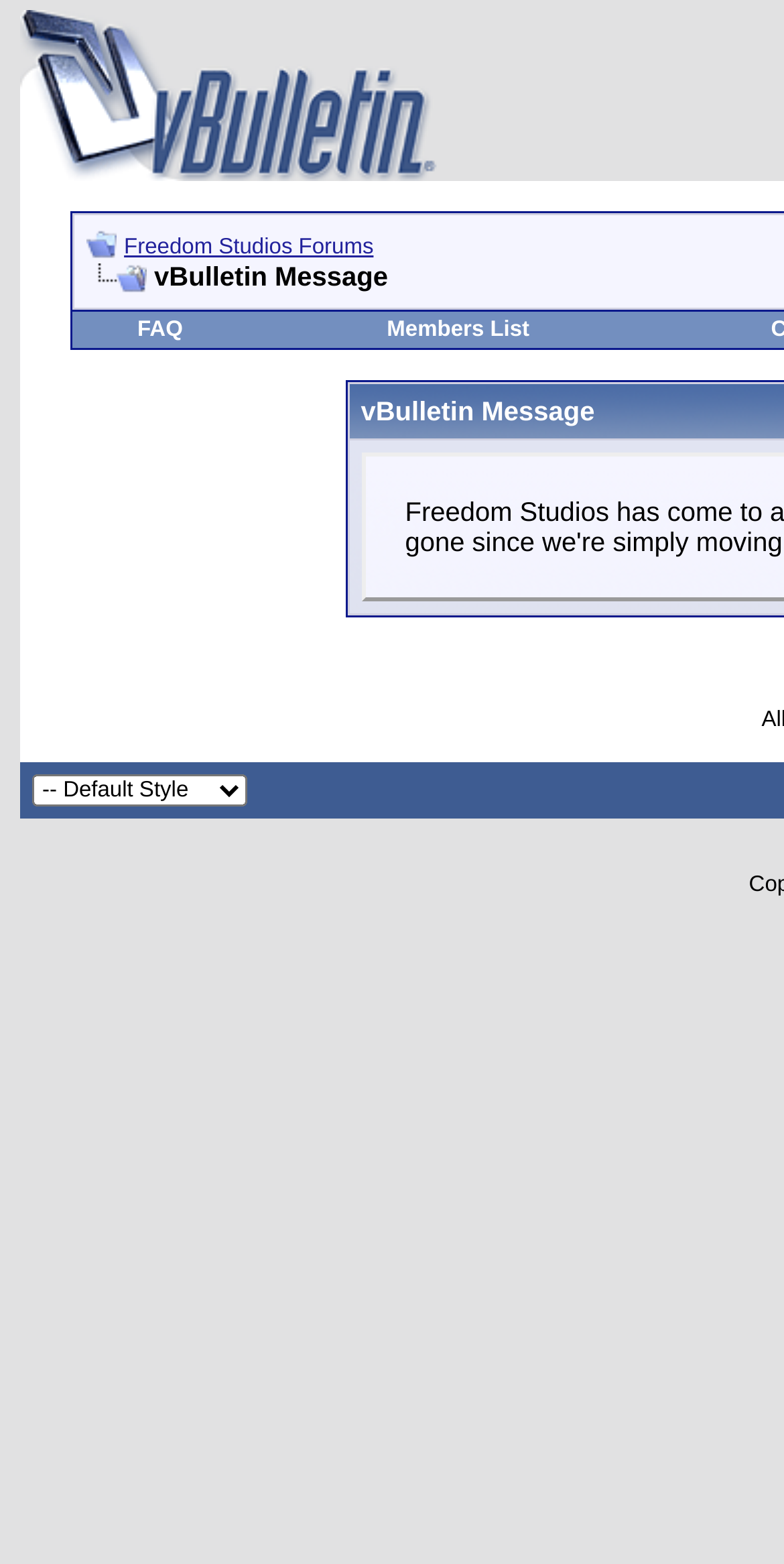Locate the bounding box of the UI element described in the following text: "Members List".

[0.493, 0.203, 0.675, 0.219]